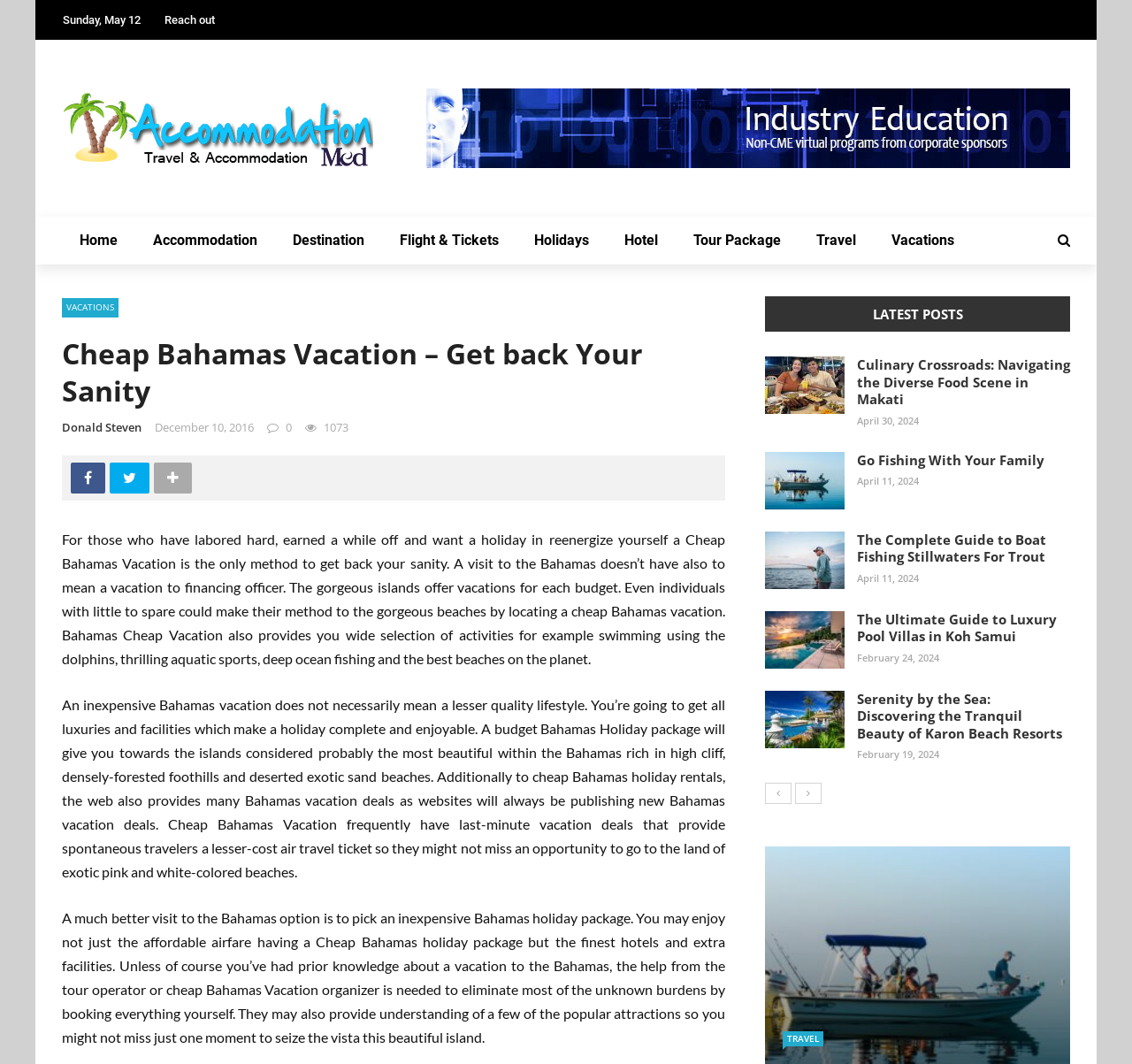What is the date of the latest post?
Answer the question in as much detail as possible.

I found the latest post by looking at the section with the heading 'LATEST POSTS' and checking the dates of the posts listed below it. The latest post has a date of April 30, 2024.